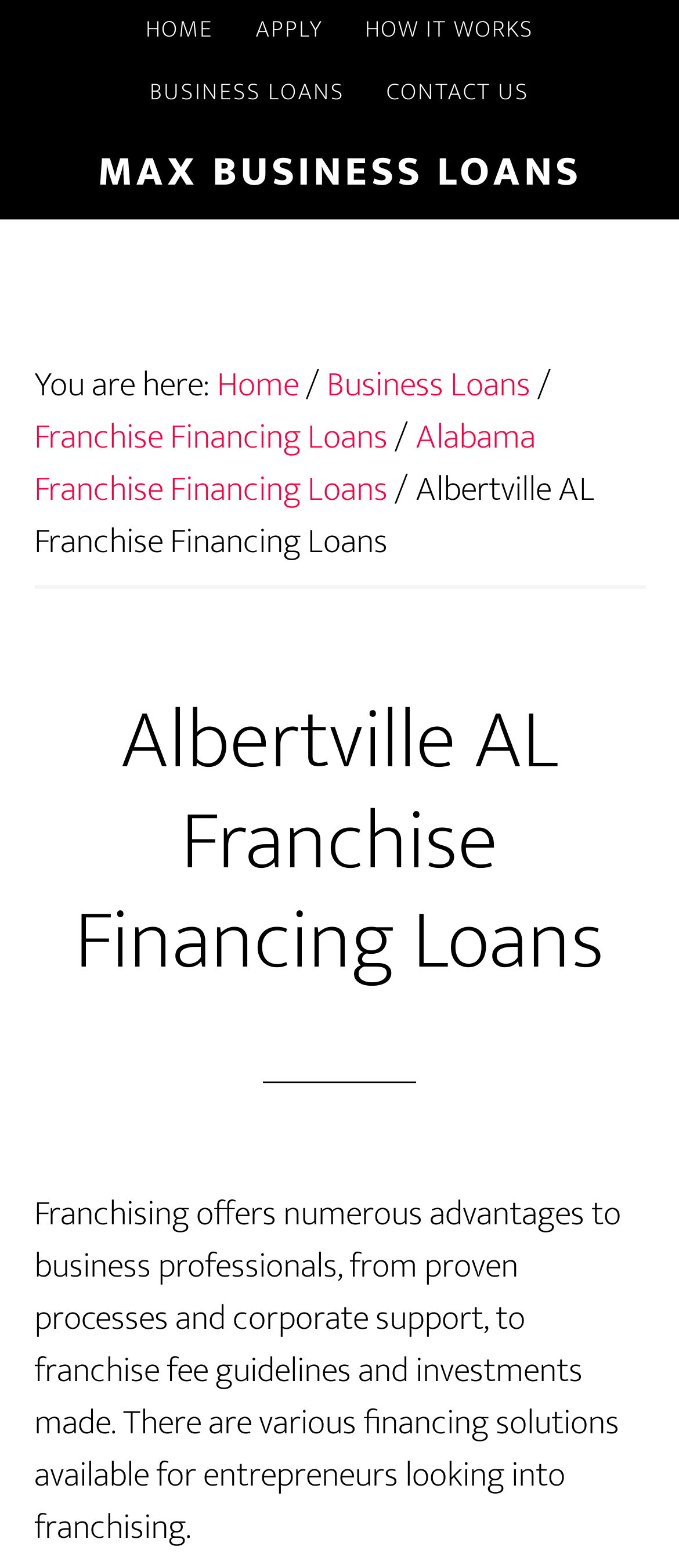Identify the bounding box coordinates for the element that needs to be clicked to fulfill this instruction: "Expand topic details". Provide the coordinates in the format of four float numbers between 0 and 1: [left, top, right, bottom].

None